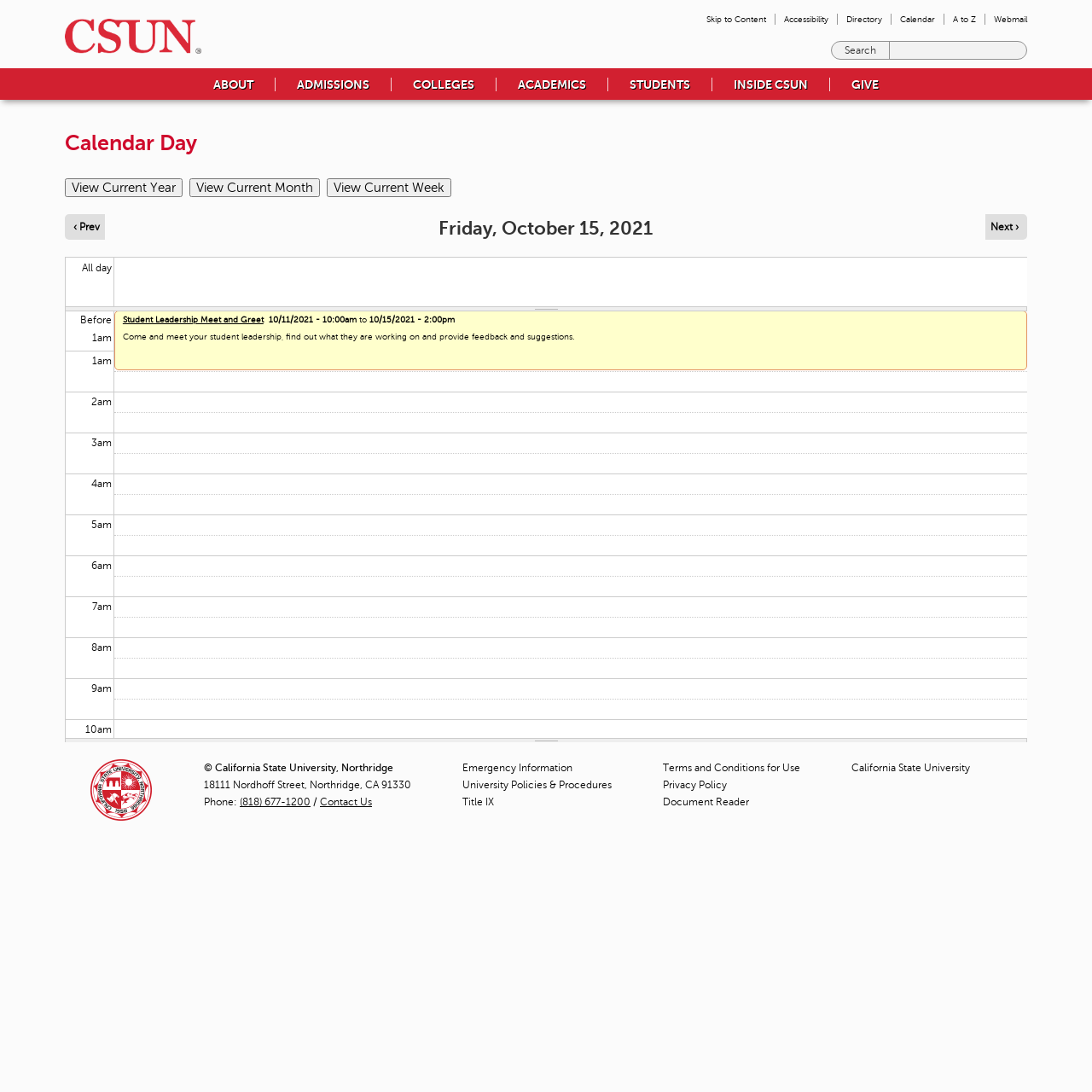Identify the bounding box coordinates of the area that should be clicked in order to complete the given instruction: "Contact Us". The bounding box coordinates should be four float numbers between 0 and 1, i.e., [left, top, right, bottom].

[0.293, 0.729, 0.341, 0.74]